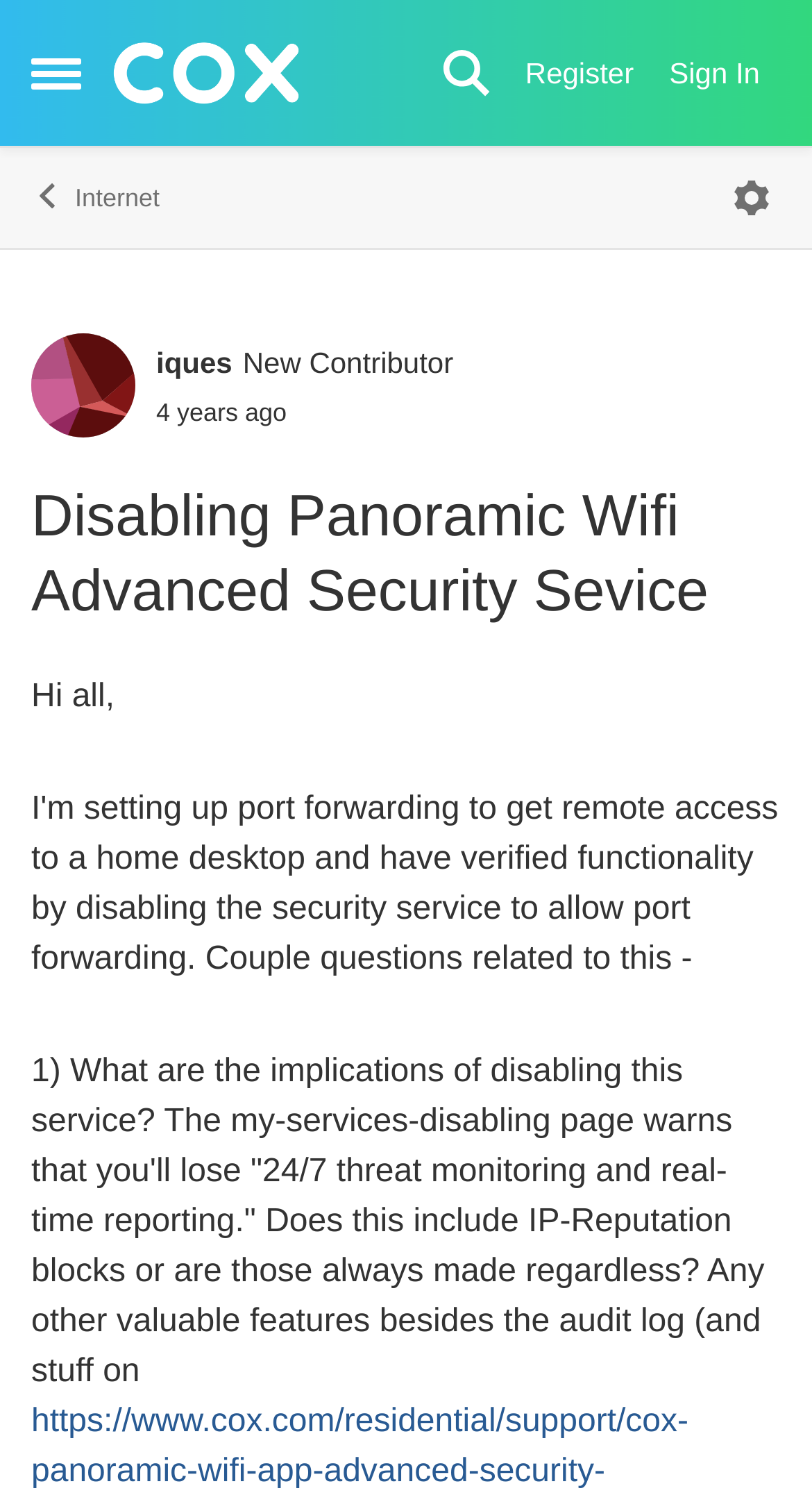What is the purpose of the 'Search' button?
Using the information from the image, answer the question thoroughly.

I found a button with the text 'Search', which is typically used to search for content on the website, so its purpose is to search.